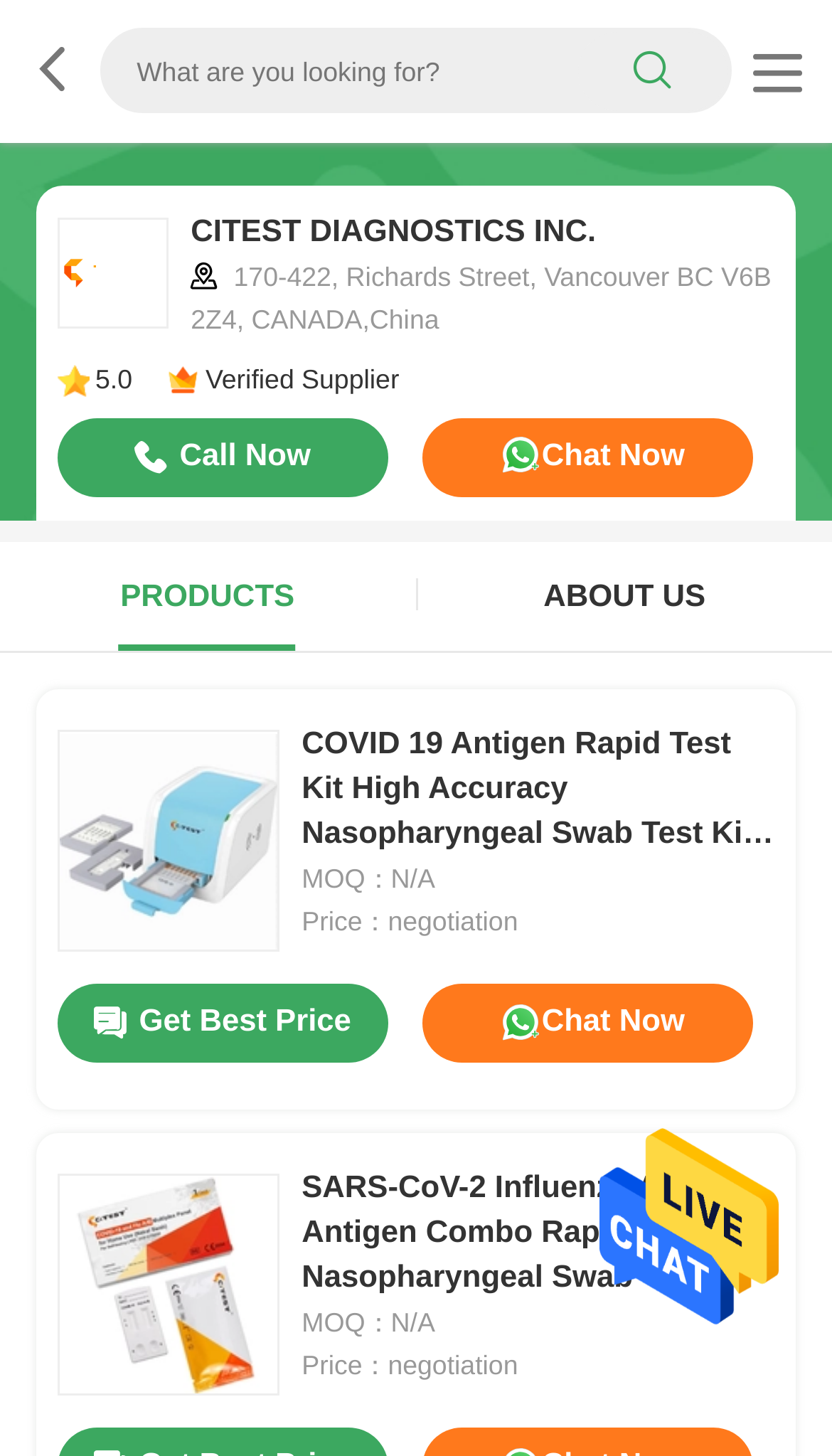Please identify the coordinates of the bounding box that should be clicked to fulfill this instruction: "View details of SARS-CoV-2 Influenza AB Antigen Combo Rapid Test".

[0.363, 0.802, 0.931, 0.893]